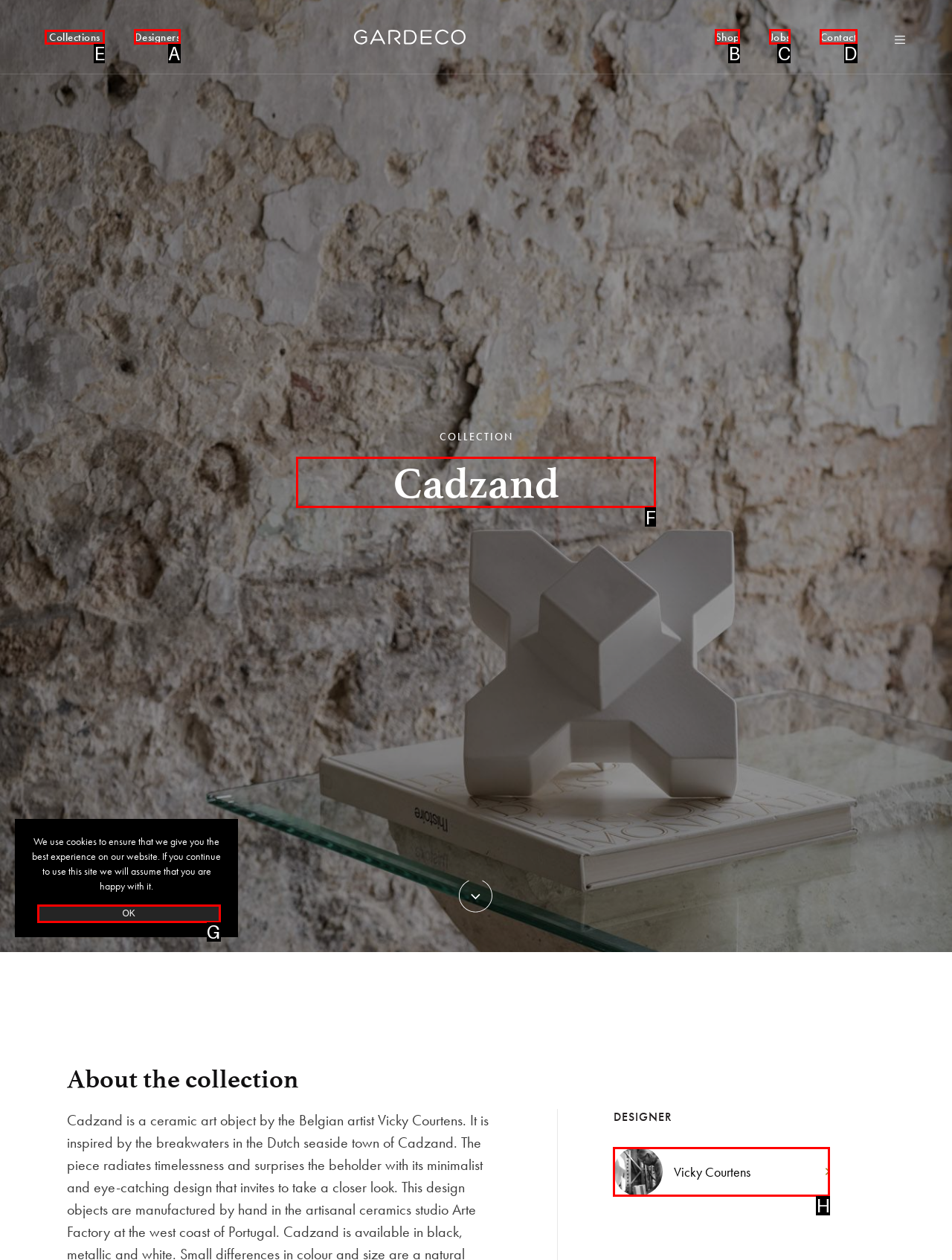Tell me which one HTML element I should click to complete the following task: View the Cadzand collection Answer with the option's letter from the given choices directly.

F